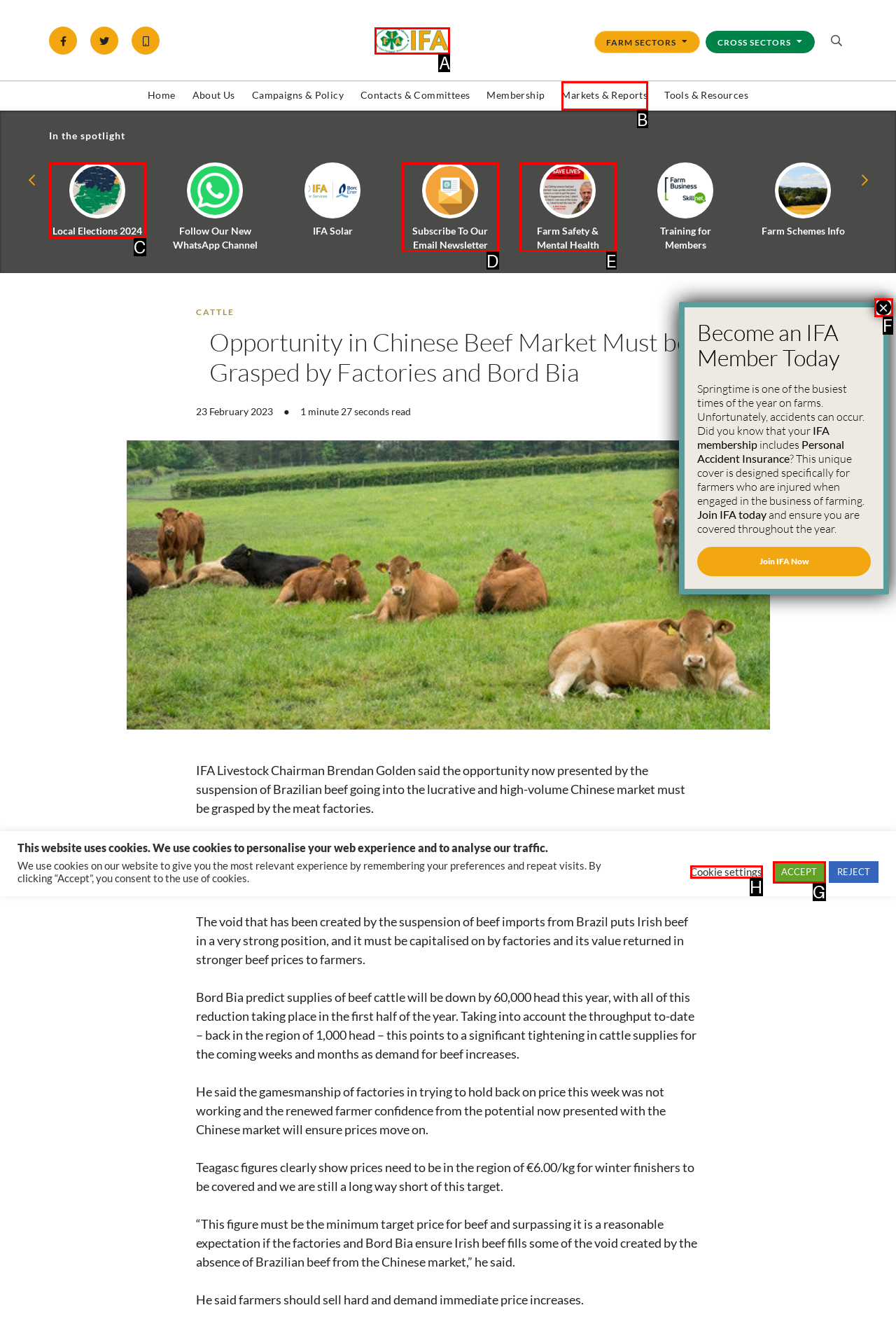To perform the task "Click the IFA logo", which UI element's letter should you select? Provide the letter directly.

A